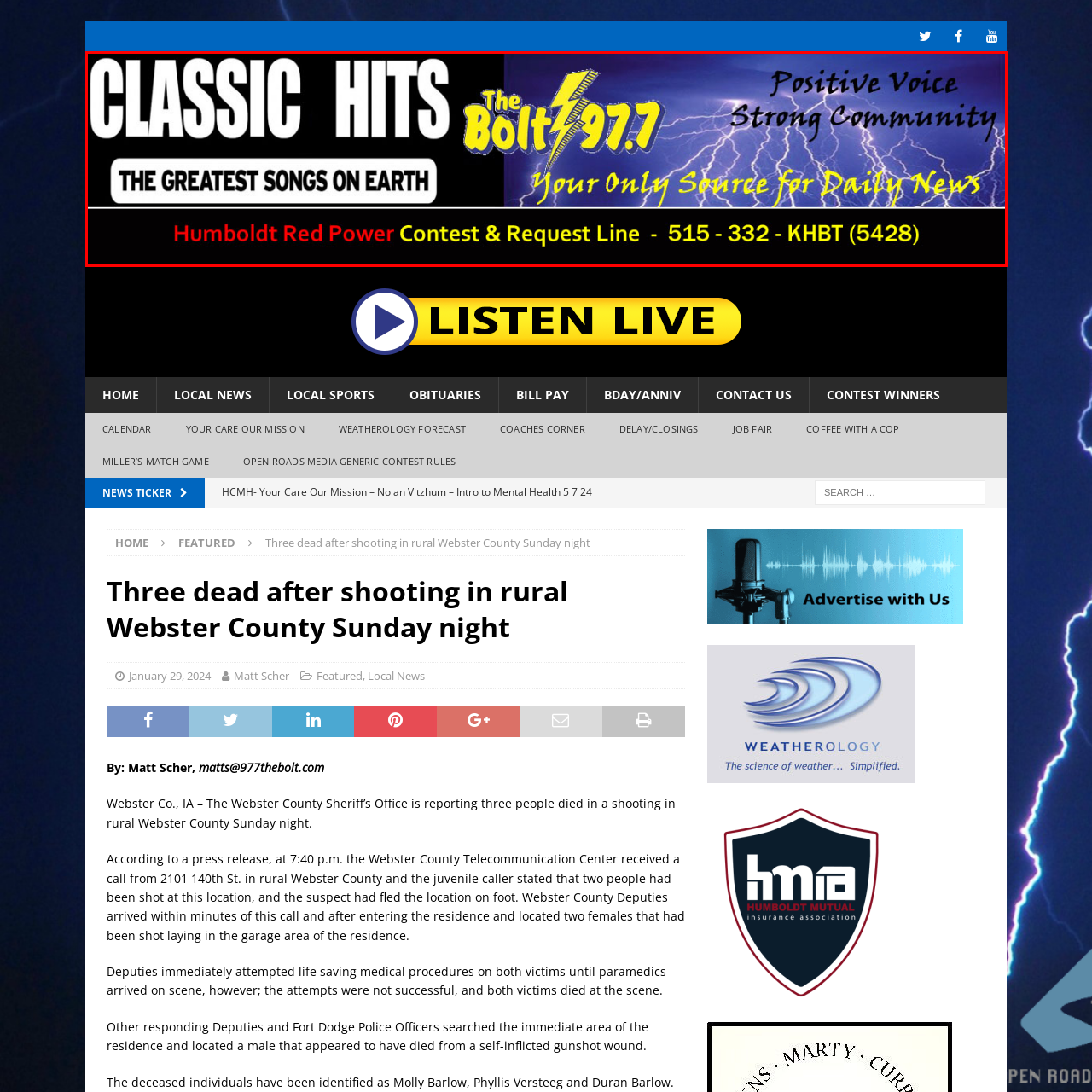What is the significance of the lightning bolt design in the logo?
Inspect the image area bounded by the red box and answer the question with a single word or a short phrase.

Energy and excitement